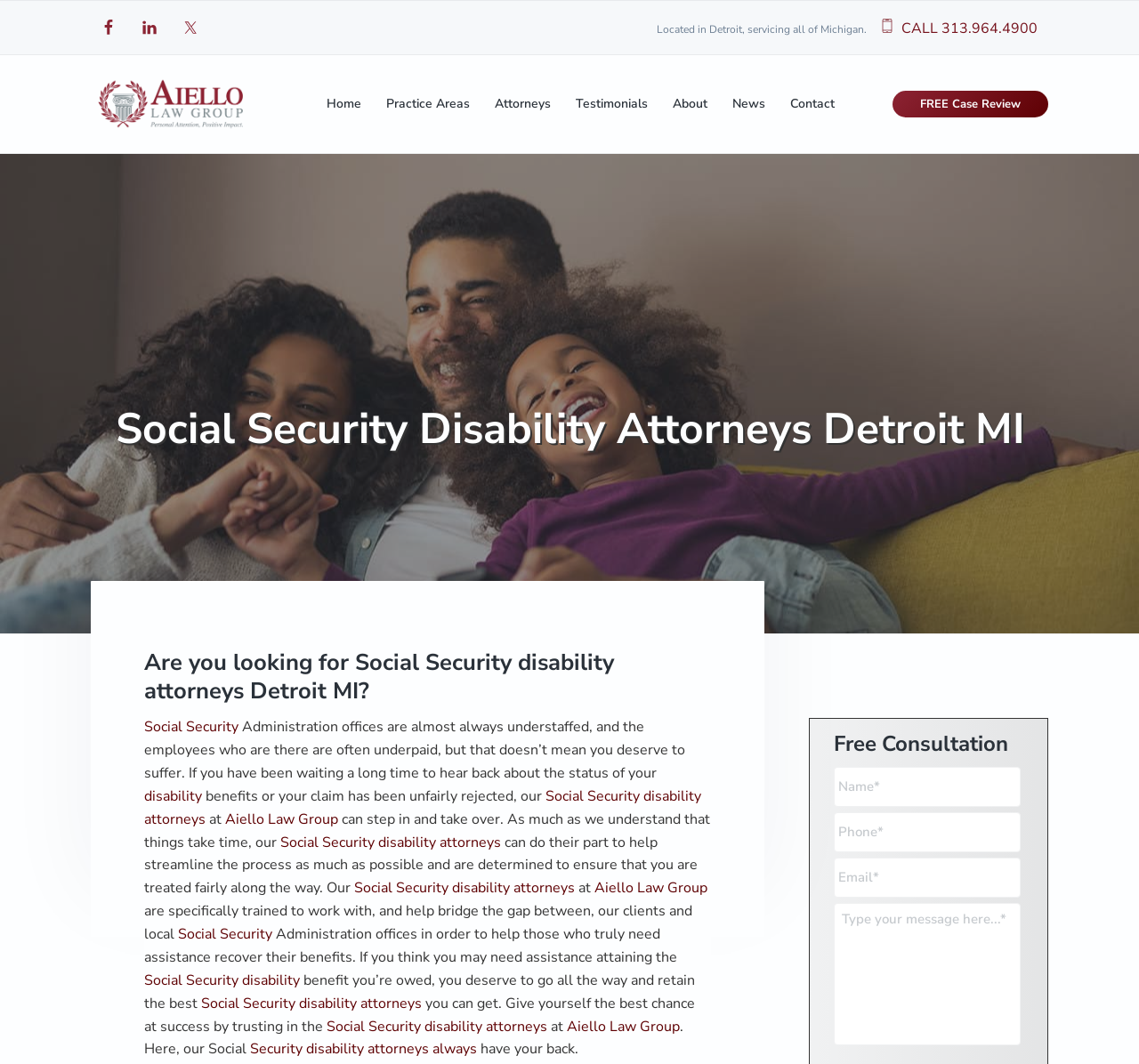From the webpage screenshot, predict the bounding box coordinates (top-left x, top-left y, bottom-right x, bottom-right y) for the UI element described here: Social Security disability attorneys

[0.127, 0.739, 0.616, 0.779]